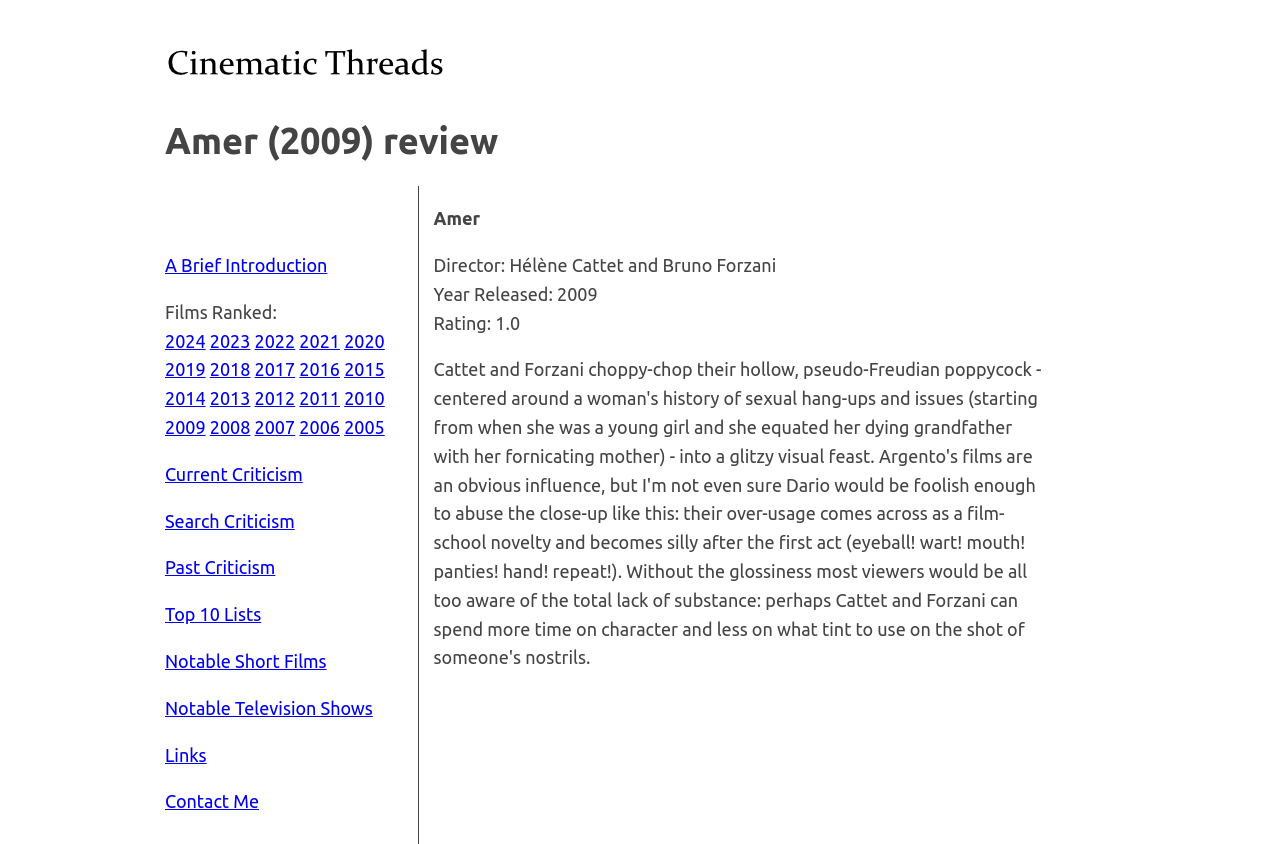Please answer the following question using a single word or phrase: 
Who are the directors of the film?

Hélène Cattet and Bruno Forzani